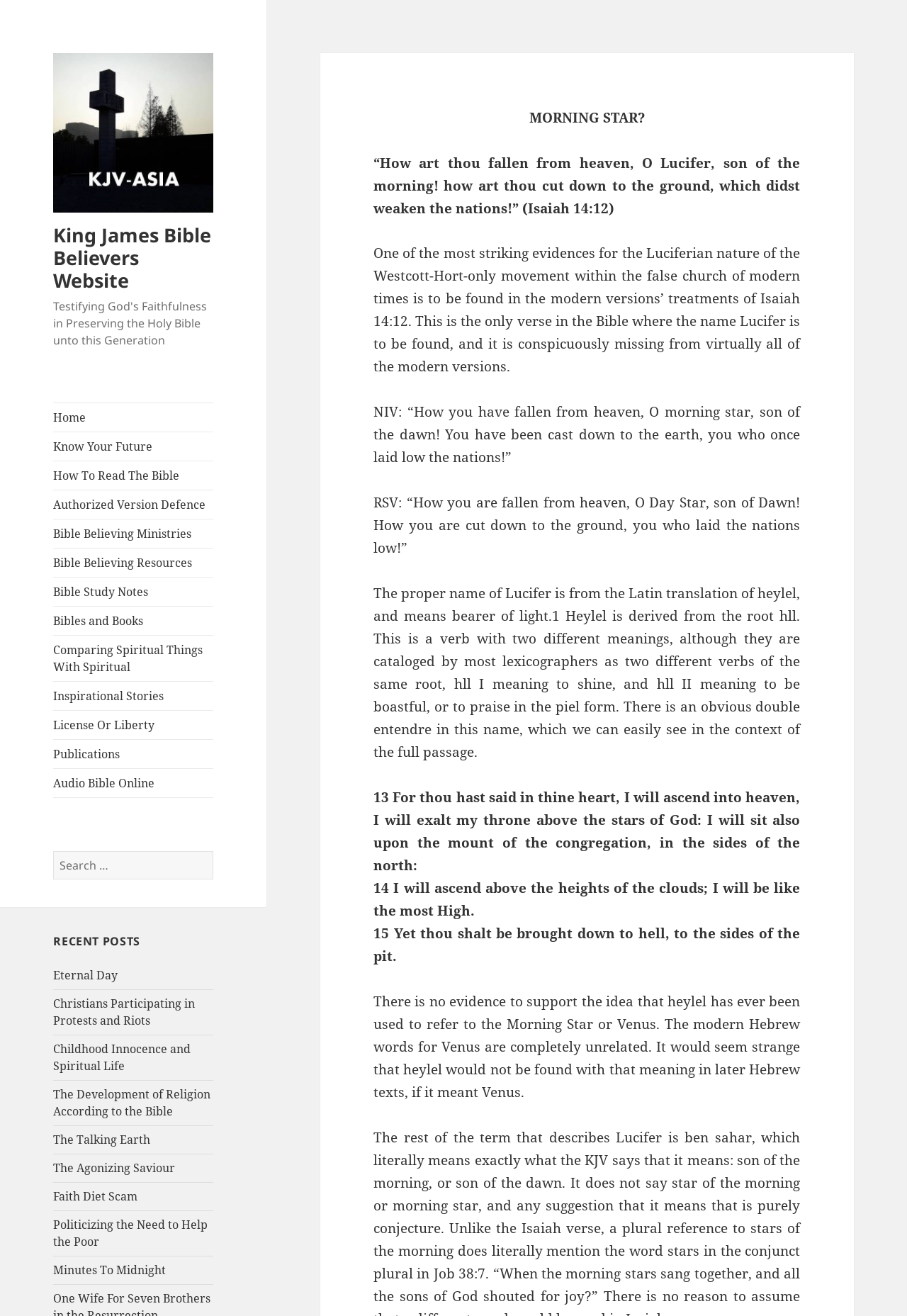Provide the bounding box coordinates of the HTML element described as: "Home". The bounding box coordinates should be four float numbers between 0 and 1, i.e., [left, top, right, bottom].

[0.059, 0.306, 0.235, 0.328]